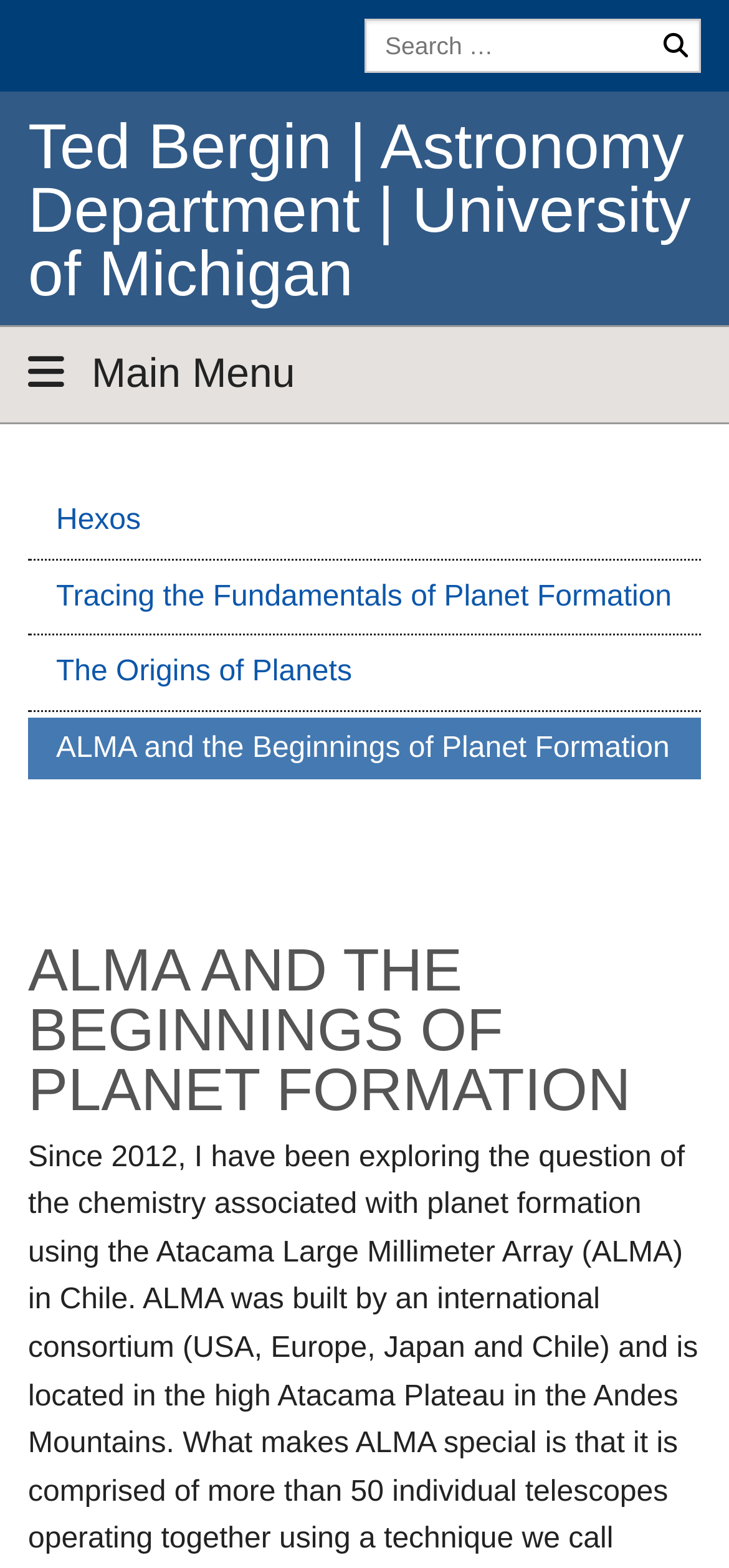Please determine the bounding box coordinates for the UI element described as: "Main Menu".

[0.0, 0.221, 1.0, 0.257]